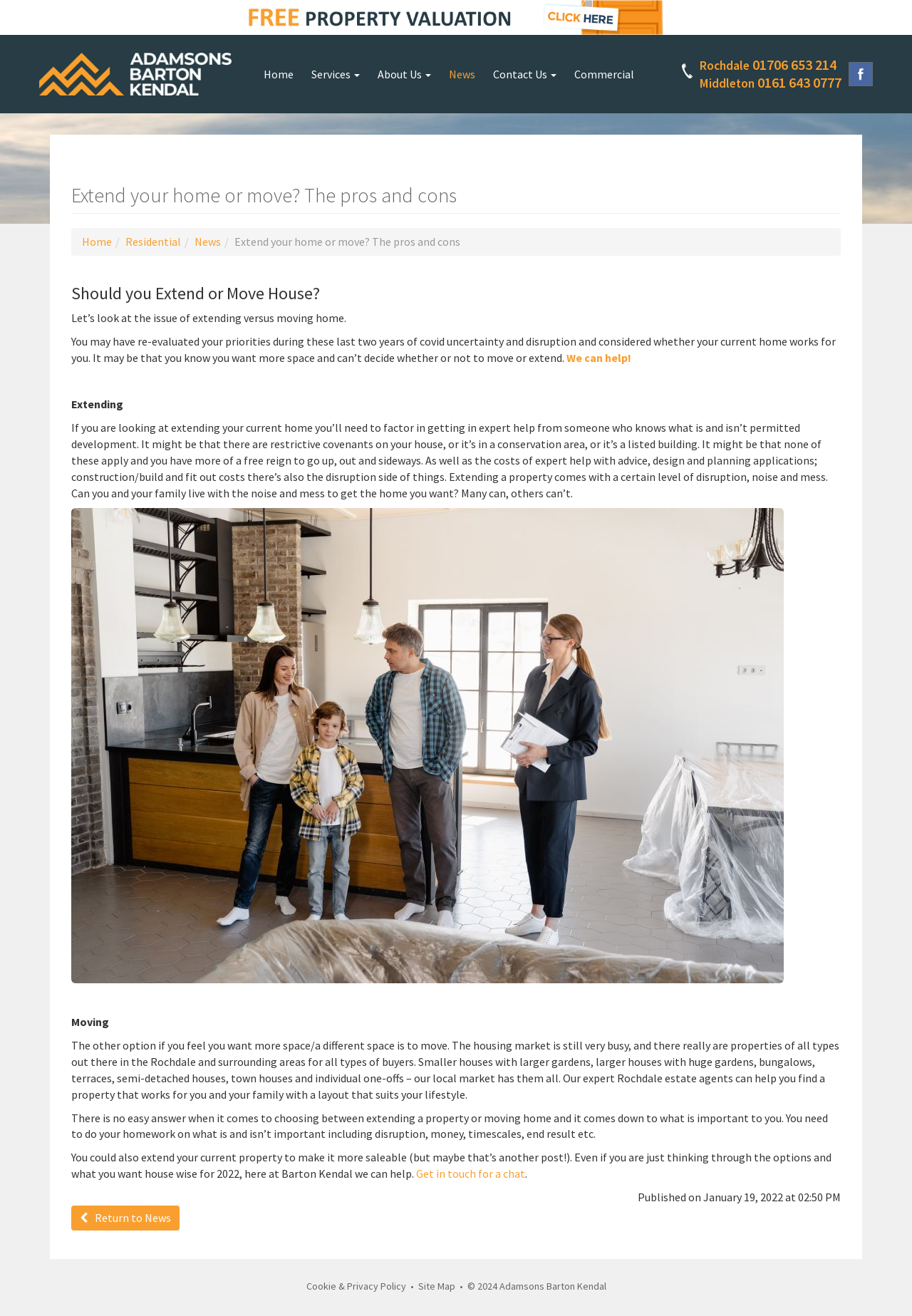Show the bounding box coordinates for the element that needs to be clicked to execute the following instruction: "Get in touch for a chat". Provide the coordinates in the form of four float numbers between 0 and 1, i.e., [left, top, right, bottom].

[0.456, 0.886, 0.576, 0.897]